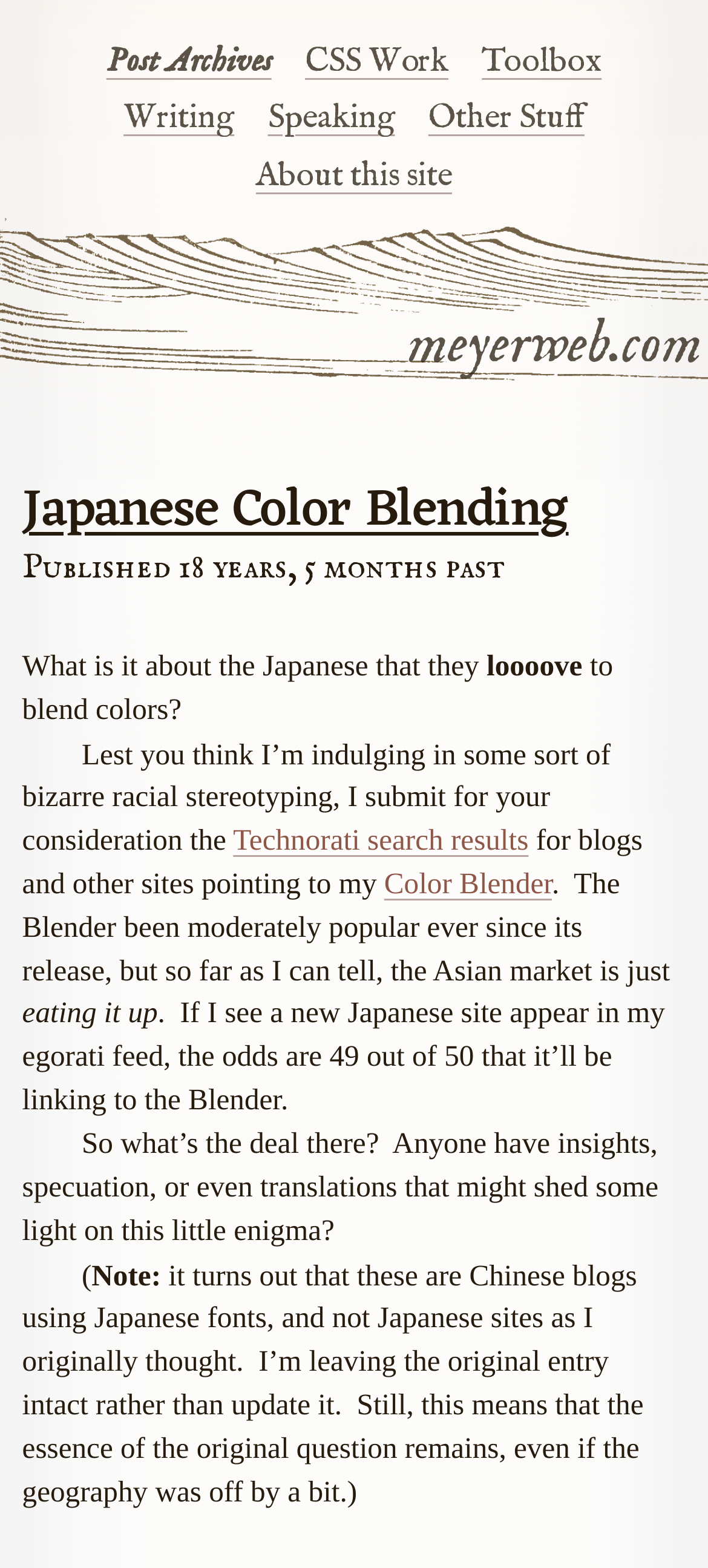Identify the bounding box coordinates for the region to click in order to carry out this instruction: "Go to Toolbox". Provide the coordinates using four float numbers between 0 and 1, formatted as [left, top, right, bottom].

[0.681, 0.027, 0.85, 0.052]